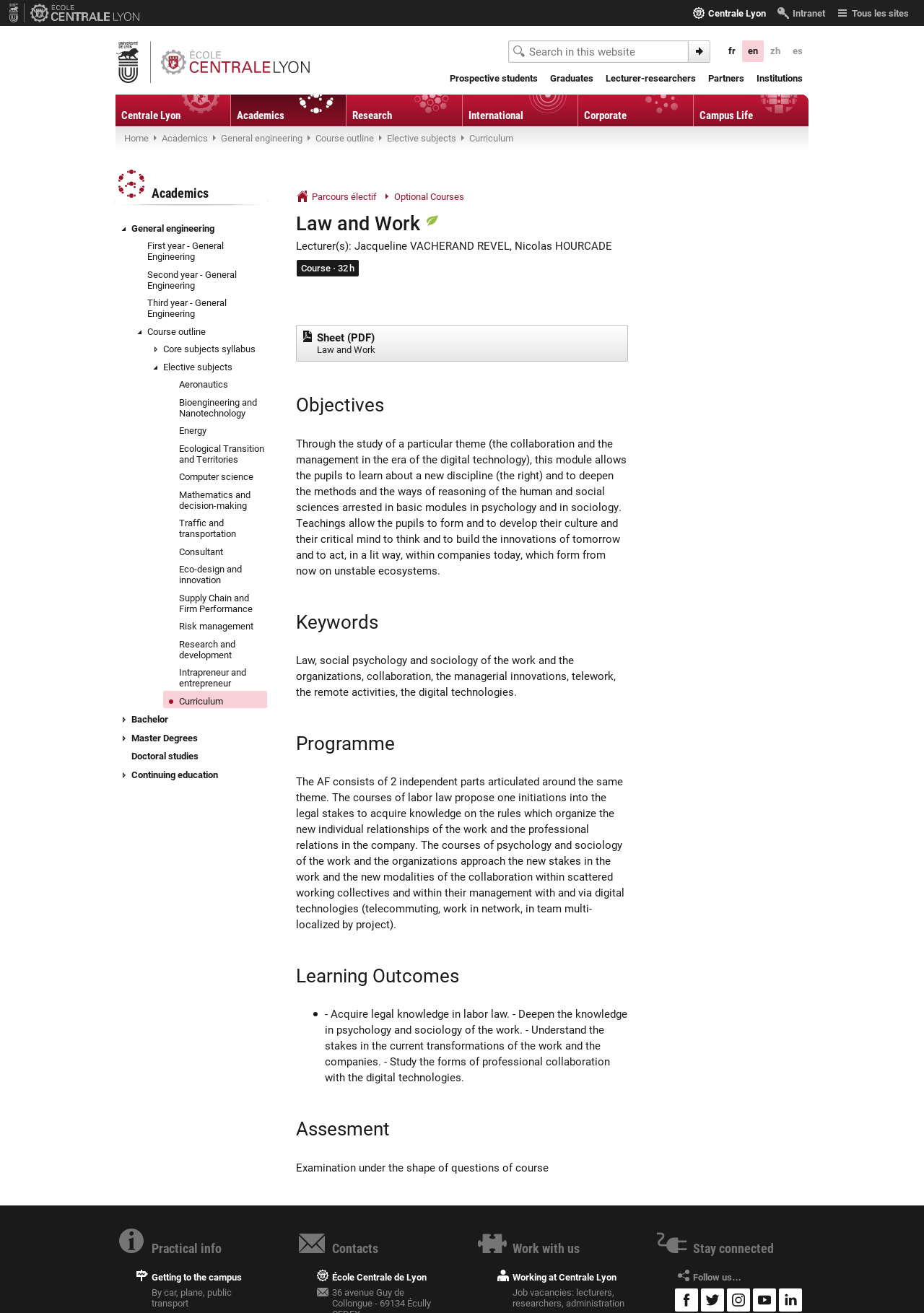Identify the webpage's primary heading and generate its text.

Parcours électif
Optional Courses
Law and Work